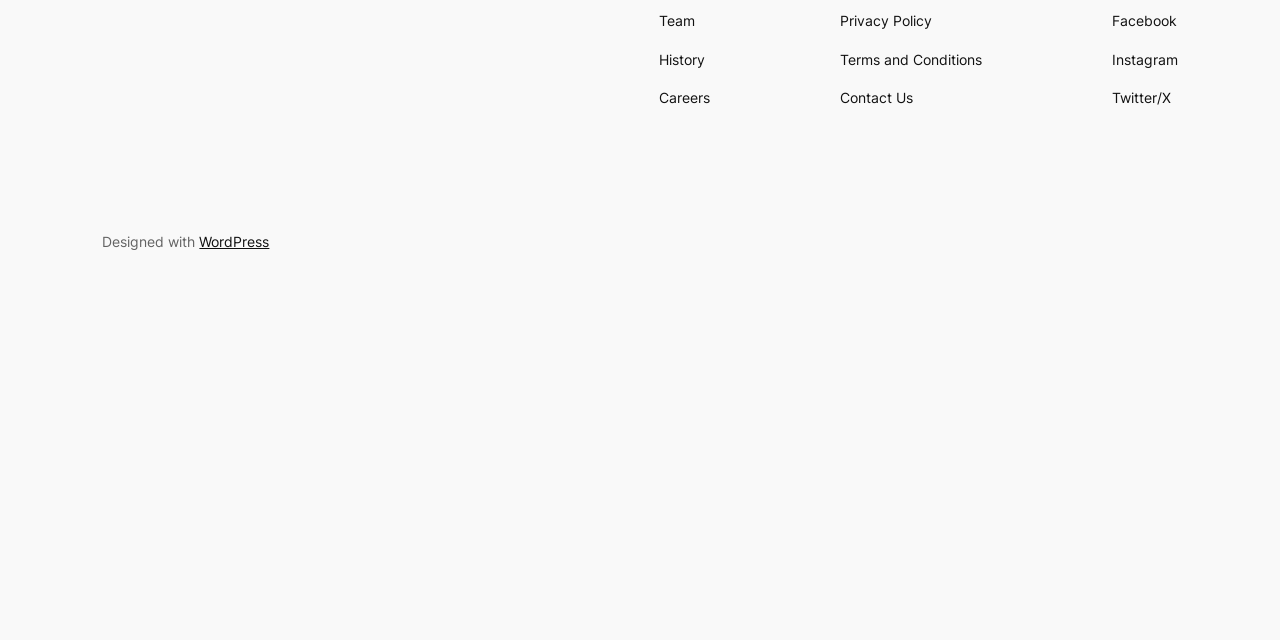Based on the element description: "Terms and Conditions", identify the UI element and provide its bounding box coordinates. Use four float numbers between 0 and 1, [left, top, right, bottom].

[0.656, 0.076, 0.767, 0.111]